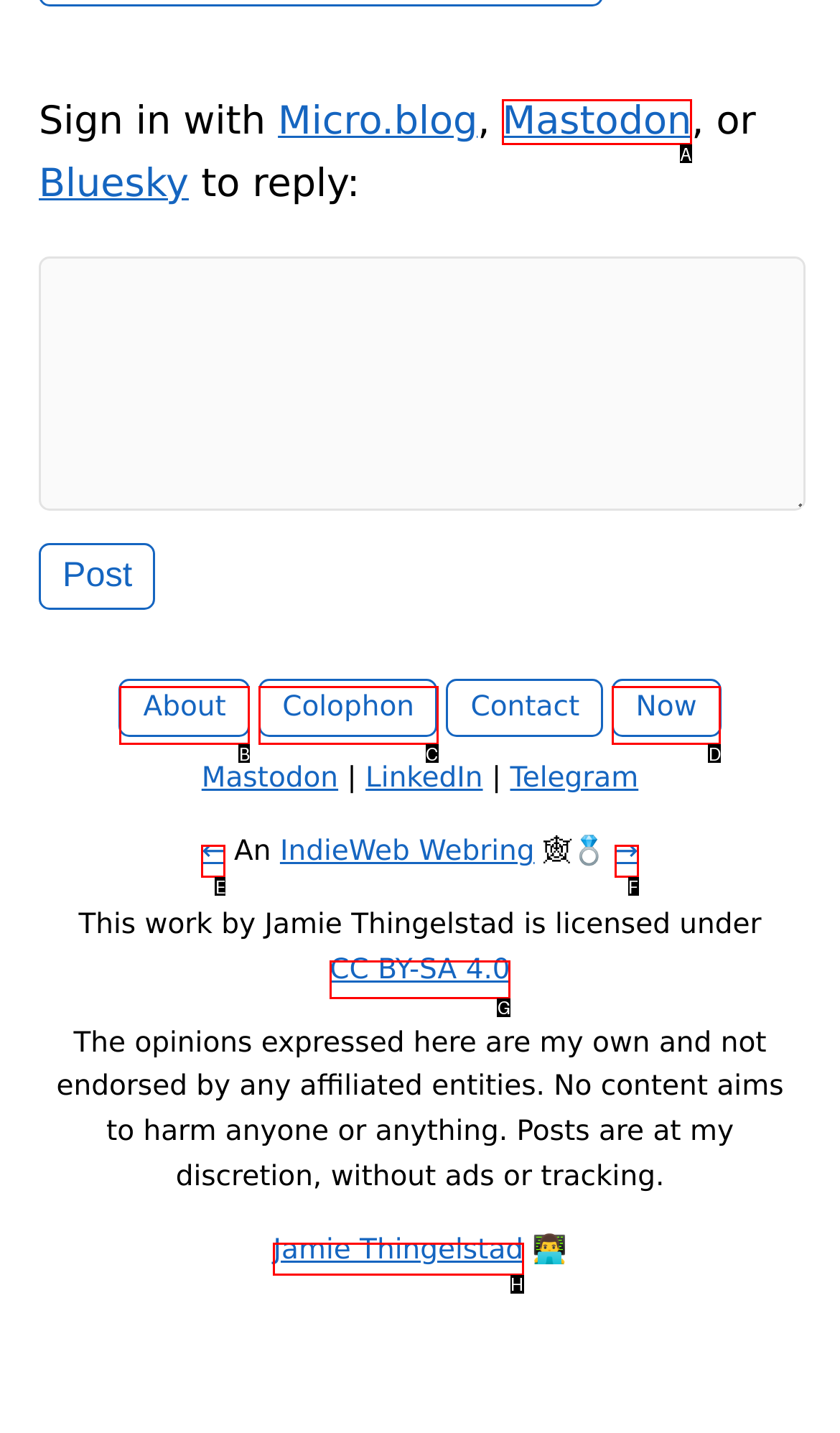Given the description: Jamie Thingelstad, identify the matching HTML element. Provide the letter of the correct option.

H